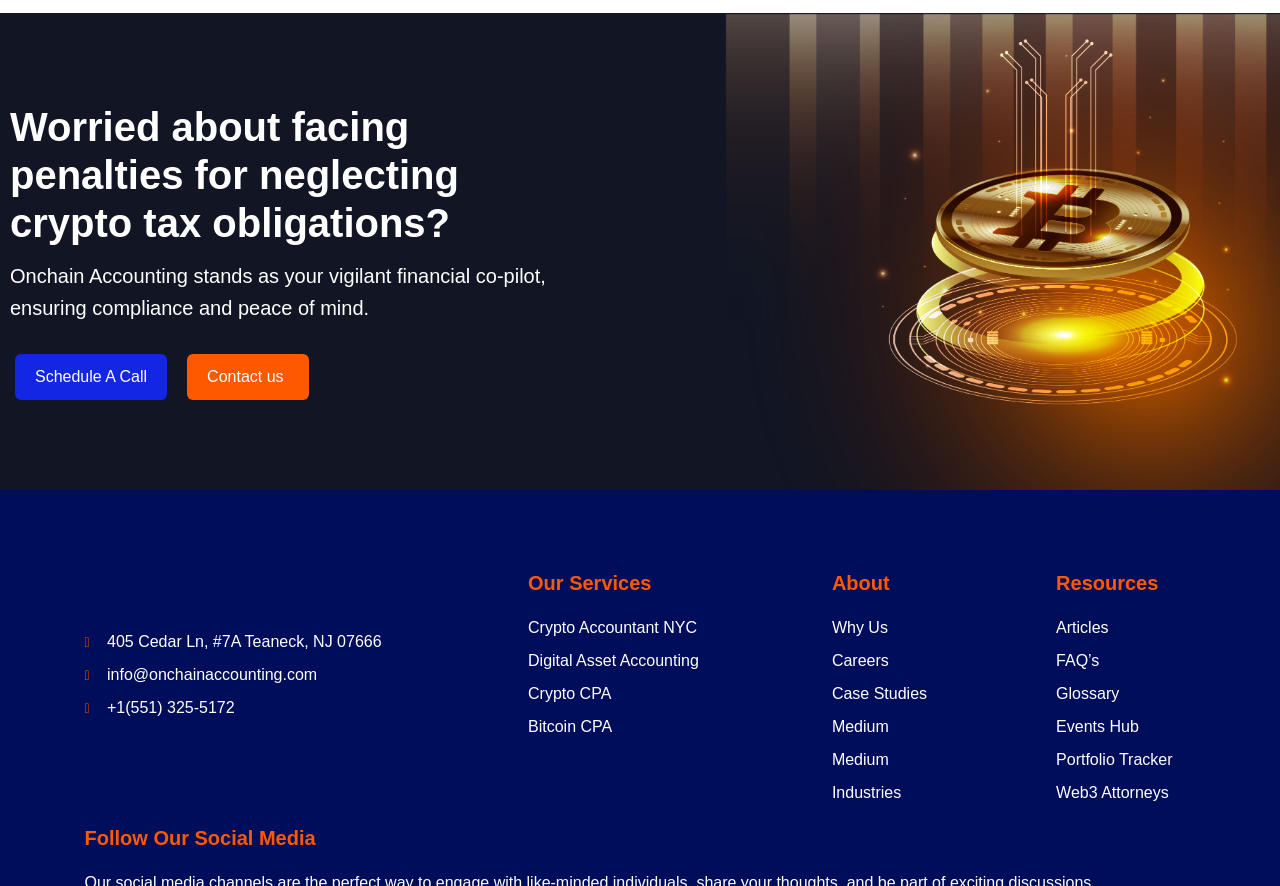How can I follow the company's social media?
Please give a detailed and thorough answer to the question, covering all relevant points.

The webpage has a section titled 'Follow Our Social Media' at the bottom, indicating that the company has social media presence and users can follow them.